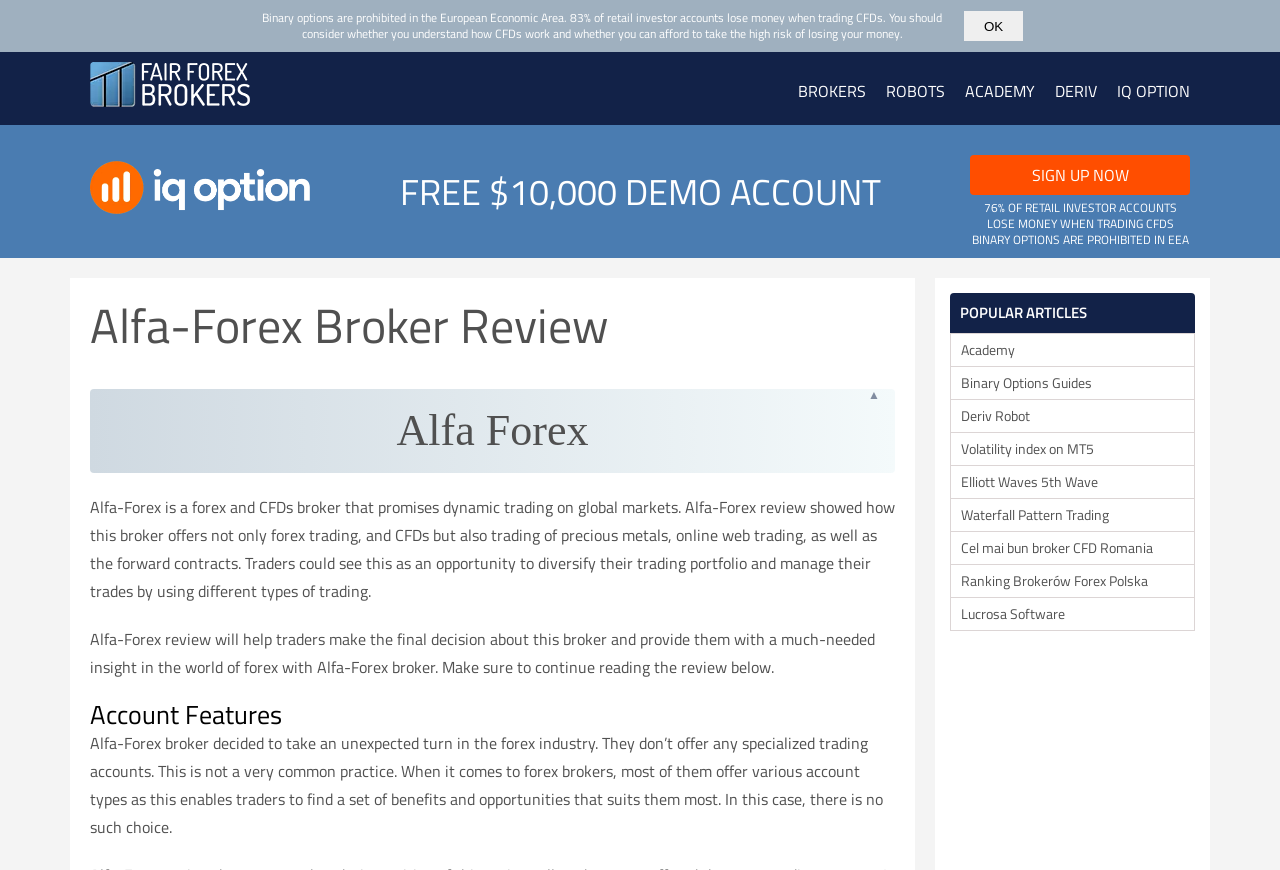Determine the main headline of the webpage and provide its text.

Alfa-Forex Broker Review